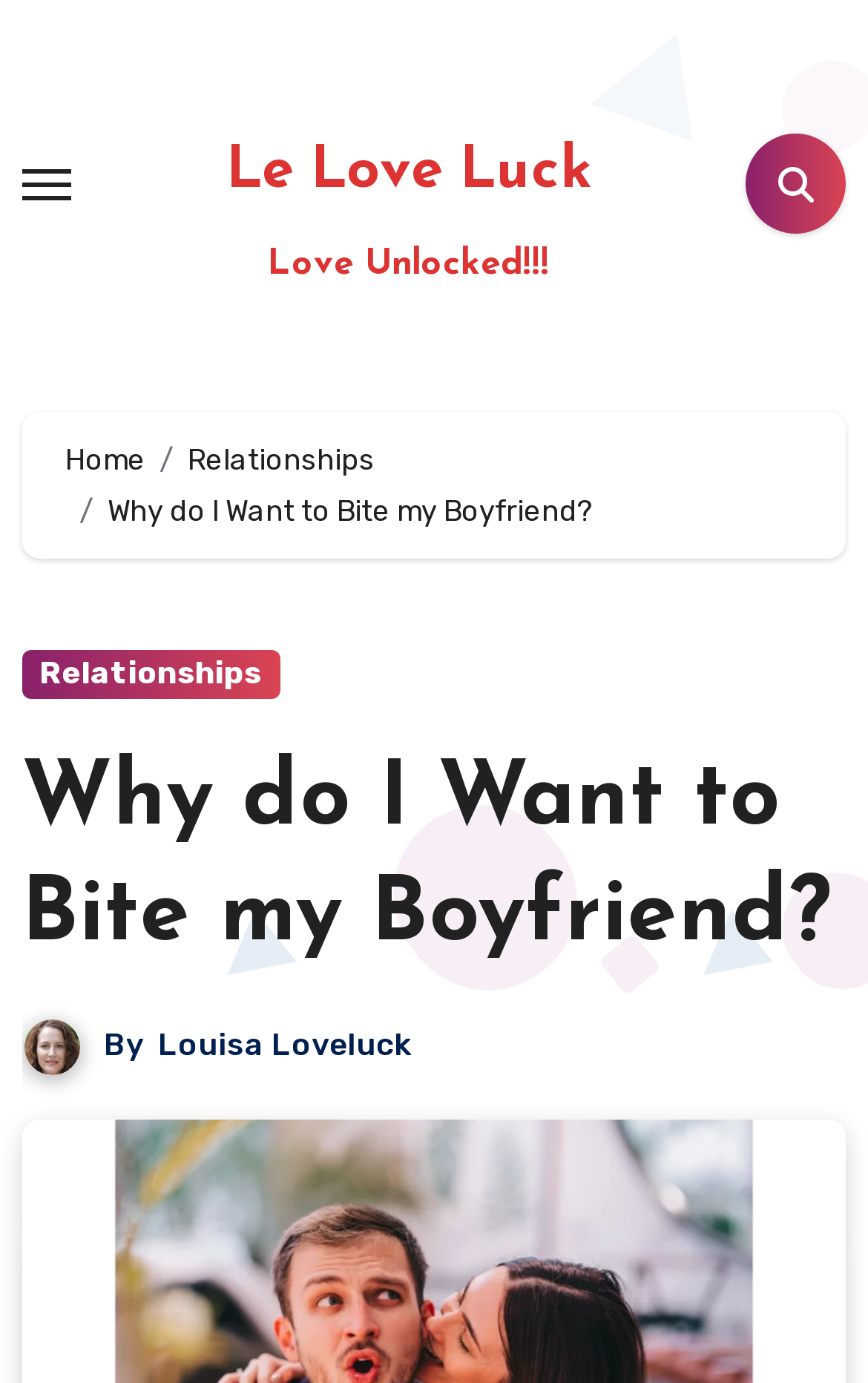Identify the bounding box coordinates for the region of the element that should be clicked to carry out the instruction: "Read the article". The bounding box coordinates should be four float numbers between 0 and 1, i.e., [left, top, right, bottom].

[0.025, 0.538, 0.975, 0.705]